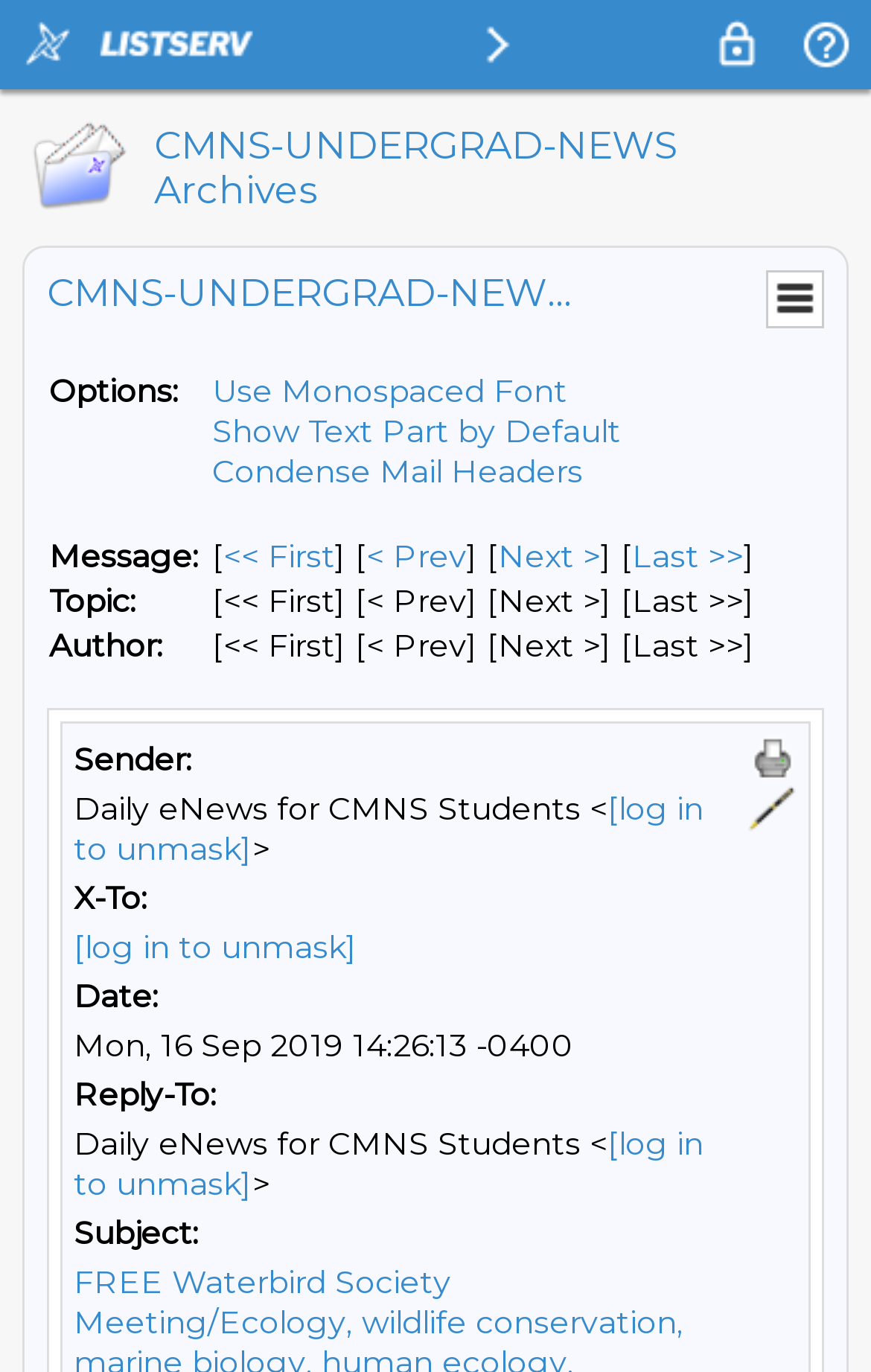Find and specify the bounding box coordinates that correspond to the clickable region for the instruction: "Go to the 'First Message'".

[0.256, 0.391, 0.385, 0.42]